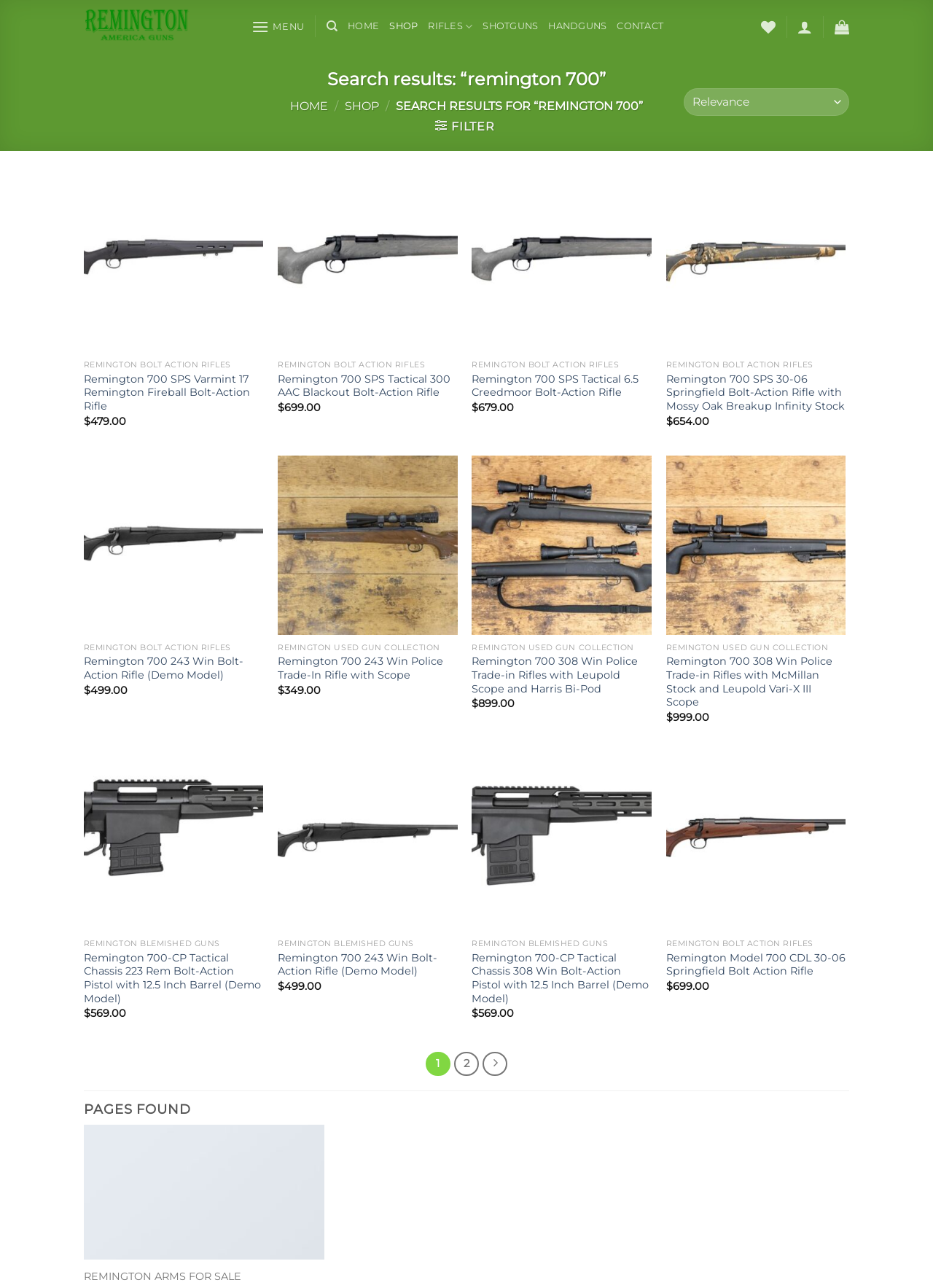Identify the bounding box coordinates of the region I need to click to complete this instruction: "Add the 'Remington 700 SPS Tactical 300 AAC Blackout Bolt-Action Rifle' to wishlist".

[0.444, 0.162, 0.479, 0.179]